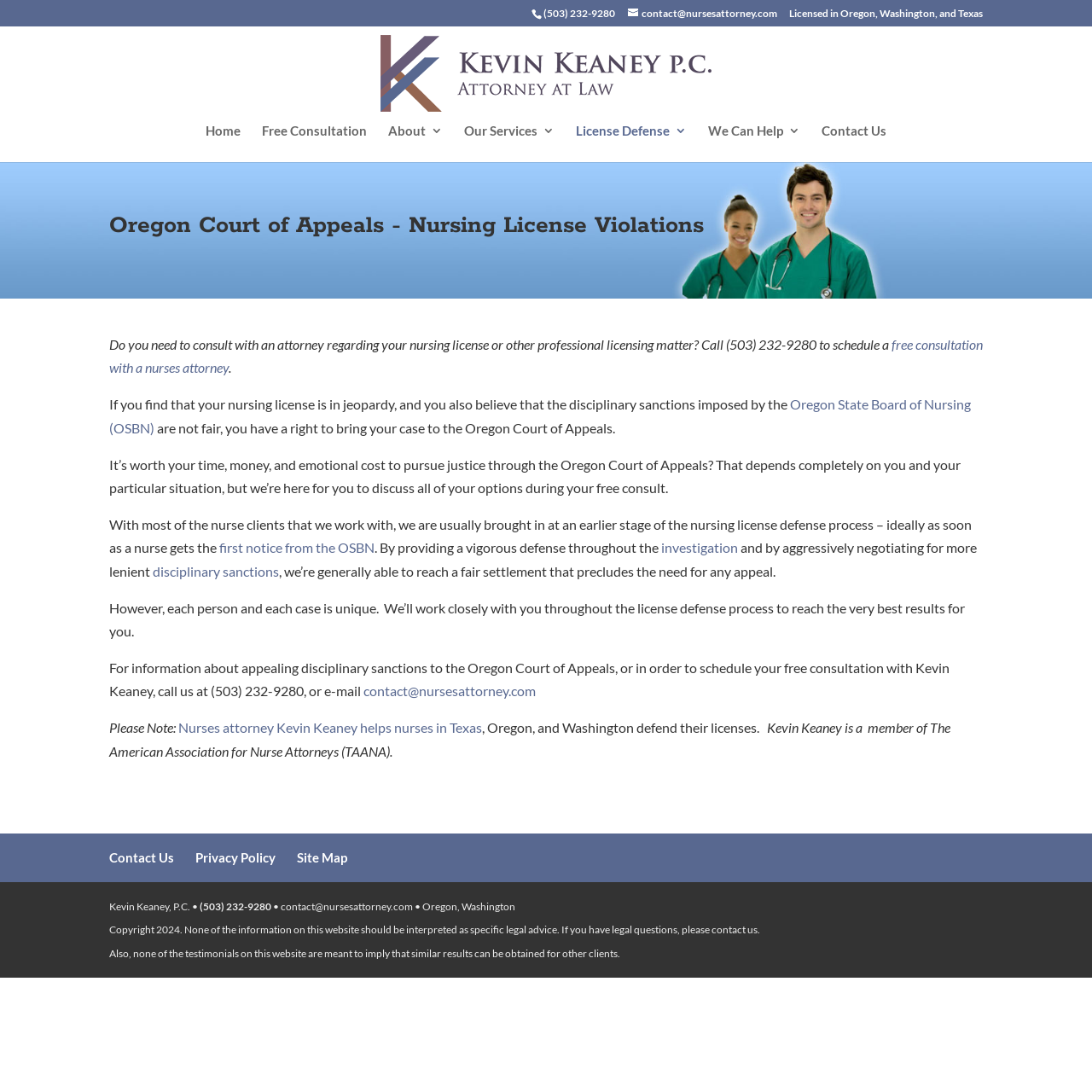What states does the attorney practice in?
Use the screenshot to answer the question with a single word or phrase.

Oregon, Washington, and Texas